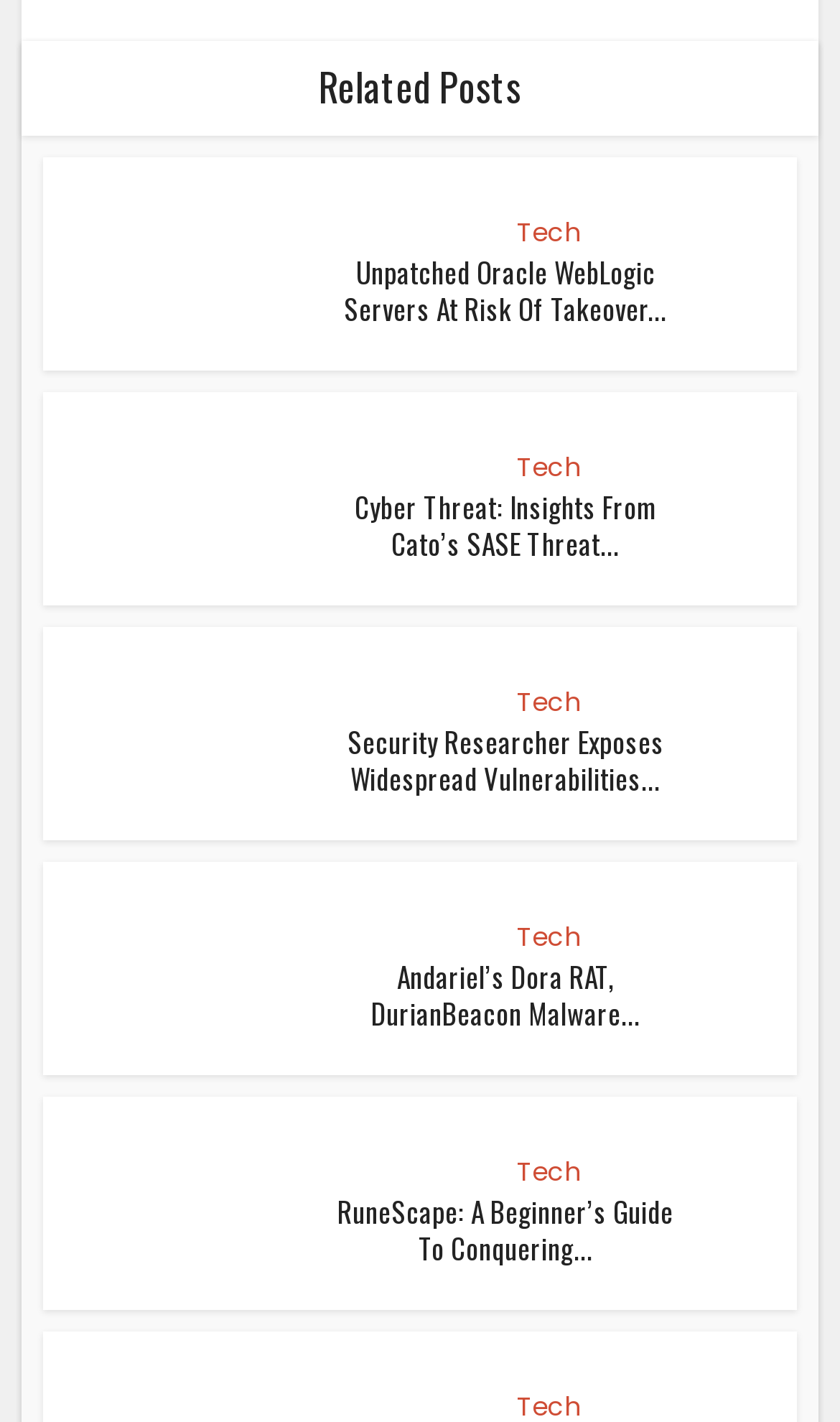Can you determine the bounding box coordinates of the area that needs to be clicked to fulfill the following instruction: "Learn about Cyber Threat: Insights From Cato’s SASE Threat"?

[0.422, 0.341, 0.781, 0.397]